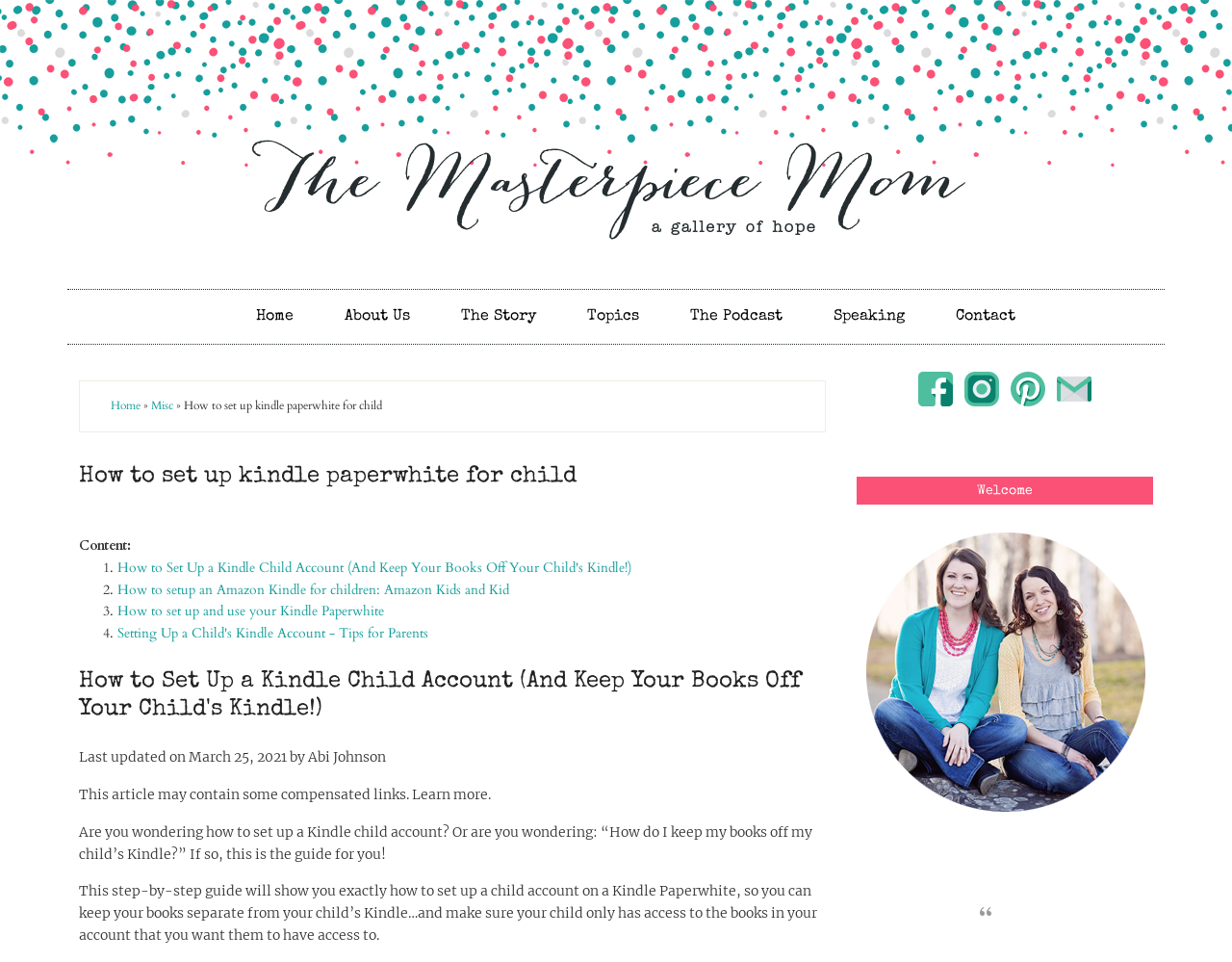Given the description of a UI element: "Speaking", identify the bounding box coordinates of the matching element in the webpage screenshot.

[0.657, 0.301, 0.753, 0.357]